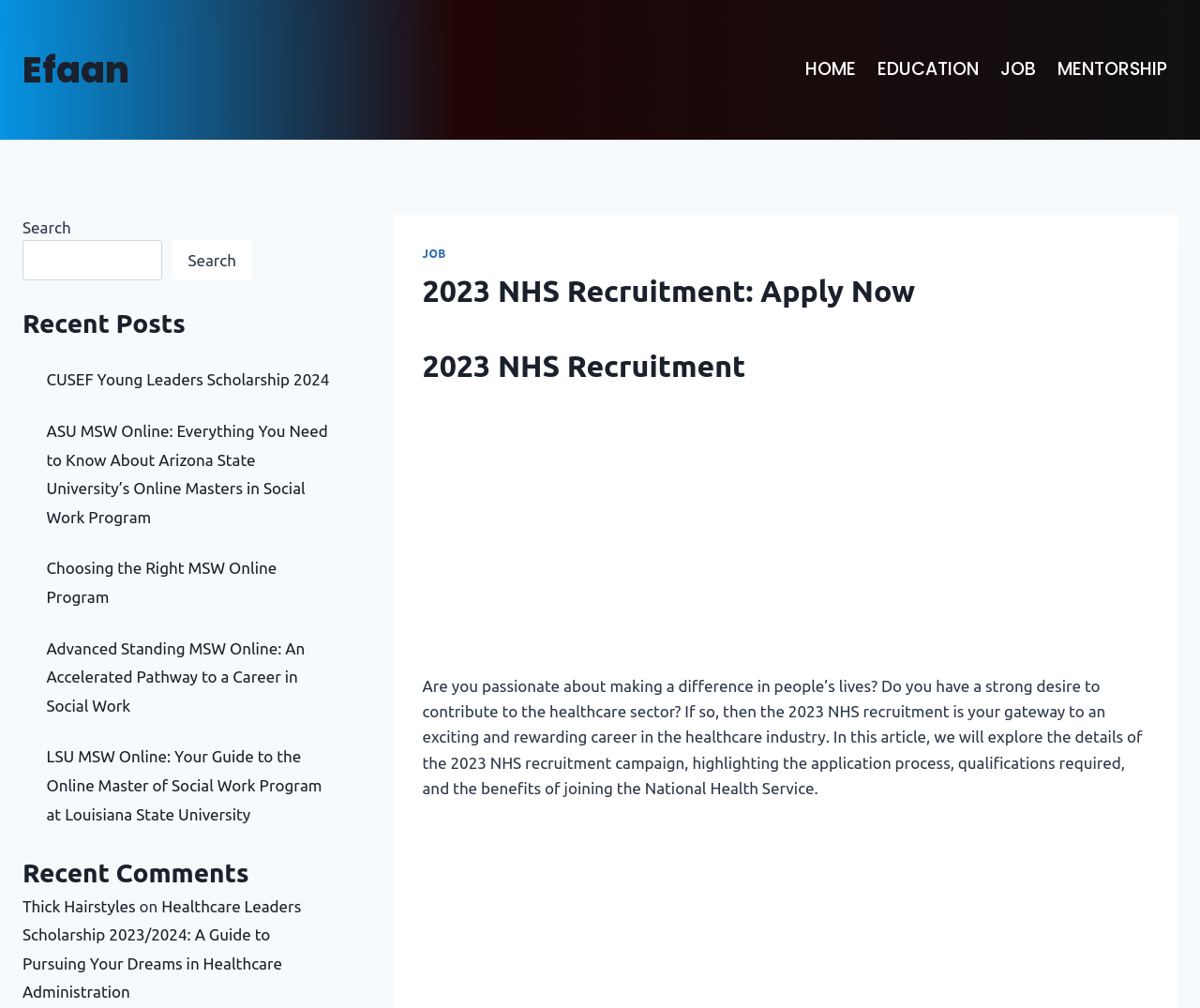Provide the bounding box coordinates, formatted as (top-left x, top-left y, bottom-right x, bottom-right y), with all values being floating point numbers between 0 and 1. Identify the bounding box of the UI element that matches the description: CUSEF Young Leaders Scholarship 2024

[0.039, 0.368, 0.275, 0.386]